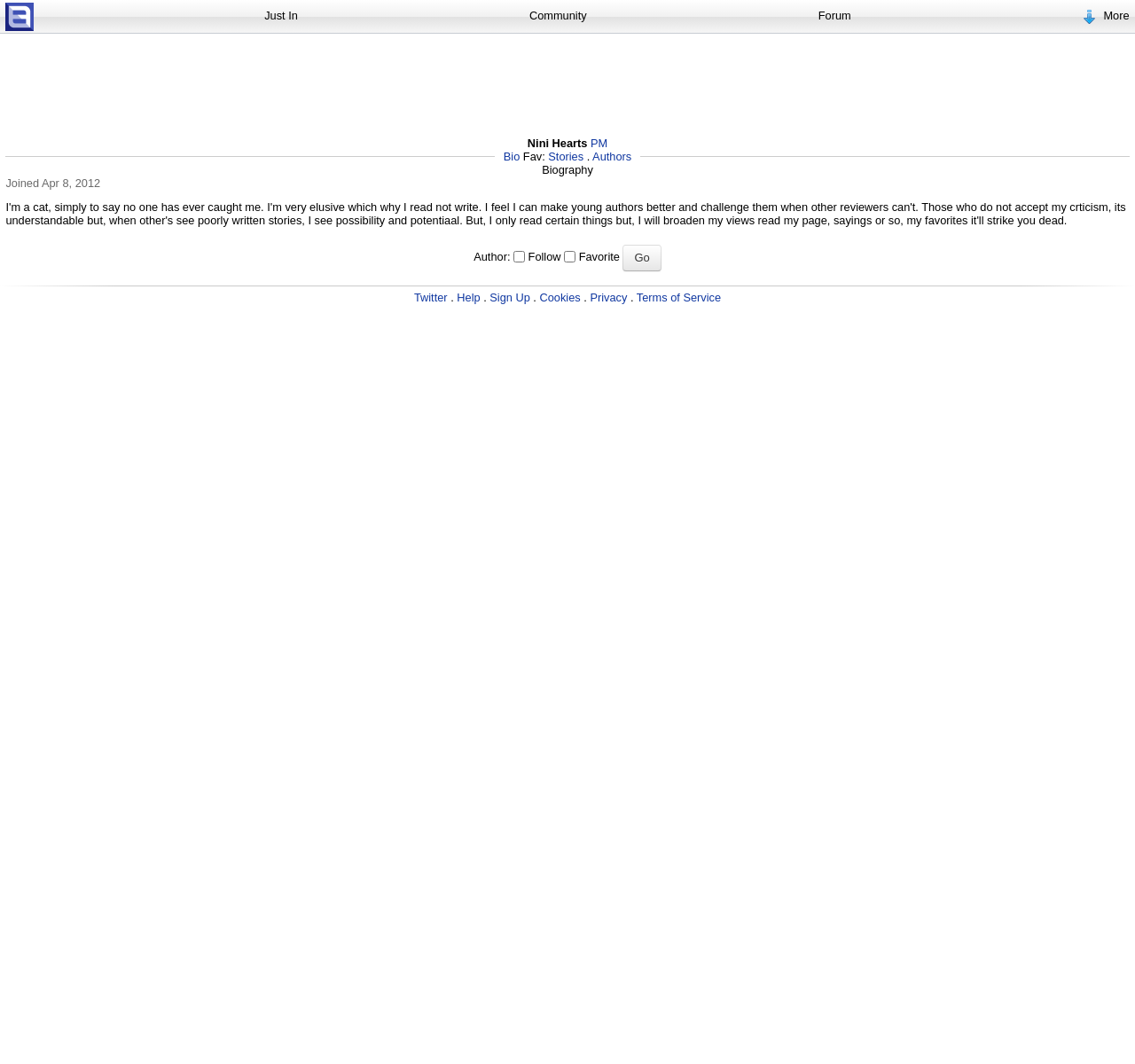What type of content is this webpage about?
Give a detailed explanation using the information visible in the image.

The webpage is about fan fiction, as indicated by the link 'FanFiction.Net' at the top of the page and the overall structure and content of the page, which suggests that it is an author's profile page on a fan fiction platform.